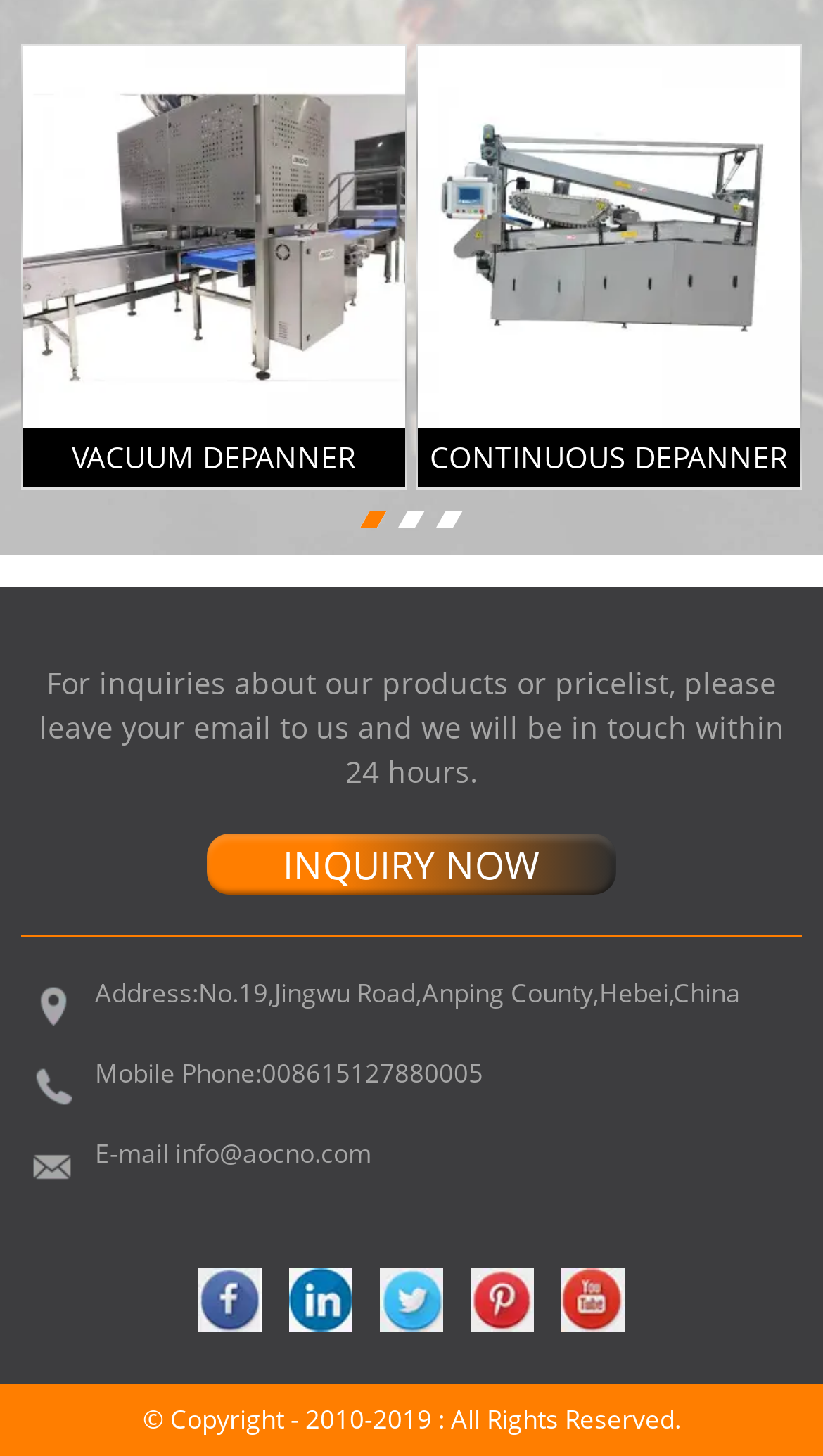What is the company's address?
Use the information from the image to give a detailed answer to the question.

The webpage provides the company's address, which is 'No.19,Jingwu Road,Anping County,Hebei,China', as indicated by the static text element.